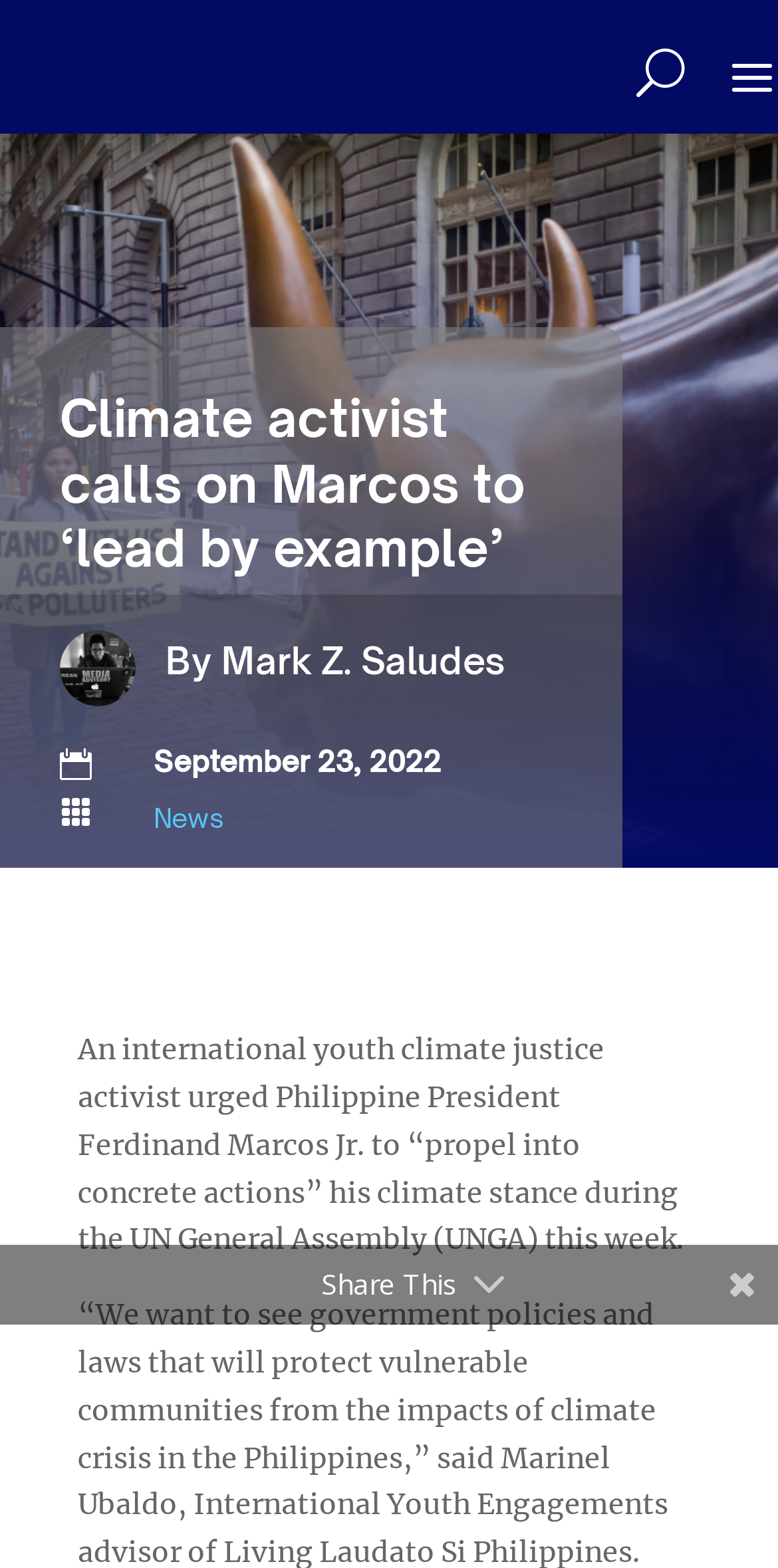What is the action urged by the international youth climate justice activist?
Refer to the image and give a detailed answer to the question.

I found the action urged by the international youth climate justice activist by reading the article's content which mentions 'urged Philippine President Ferdinand Marcos Jr. to “propel into concrete actions” his climate stance'.